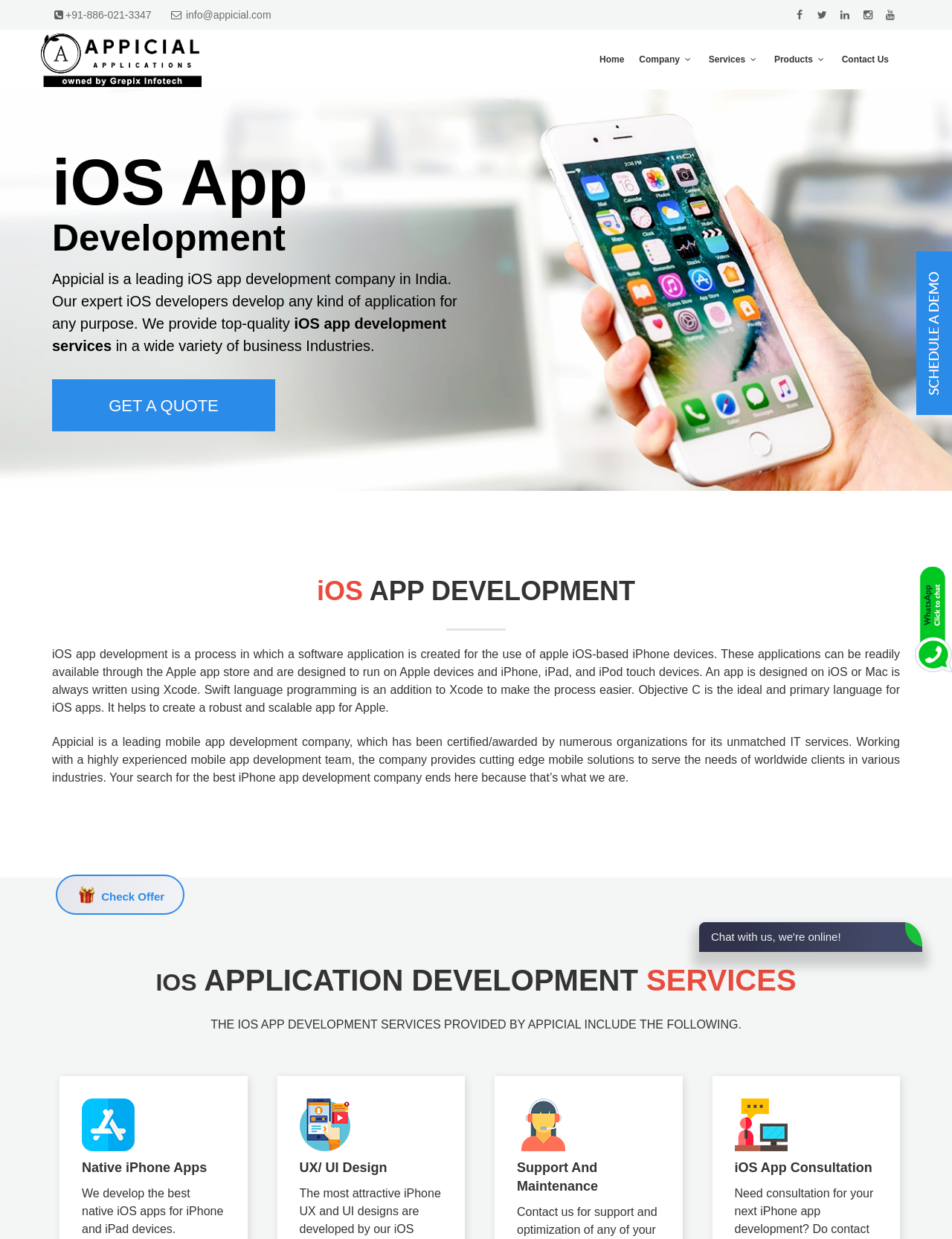Can you specify the bounding box coordinates of the area that needs to be clicked to fulfill the following instruction: "Get a quote"?

[0.055, 0.306, 0.289, 0.348]